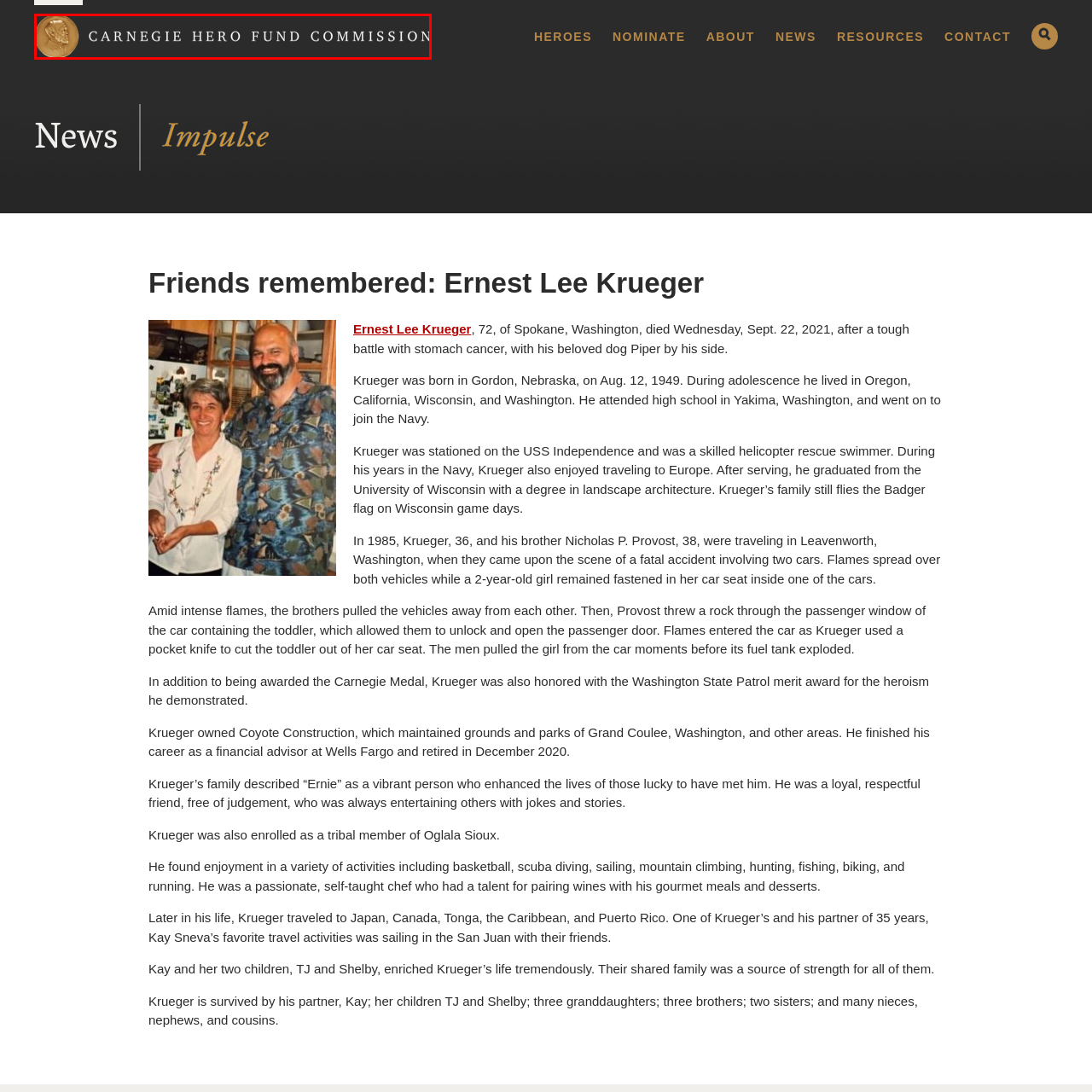Analyze the picture enclosed by the red bounding box and provide a single-word or phrase answer to this question:
What is the purpose of the Carnegie Hero Fund Commission?

To honor heroes